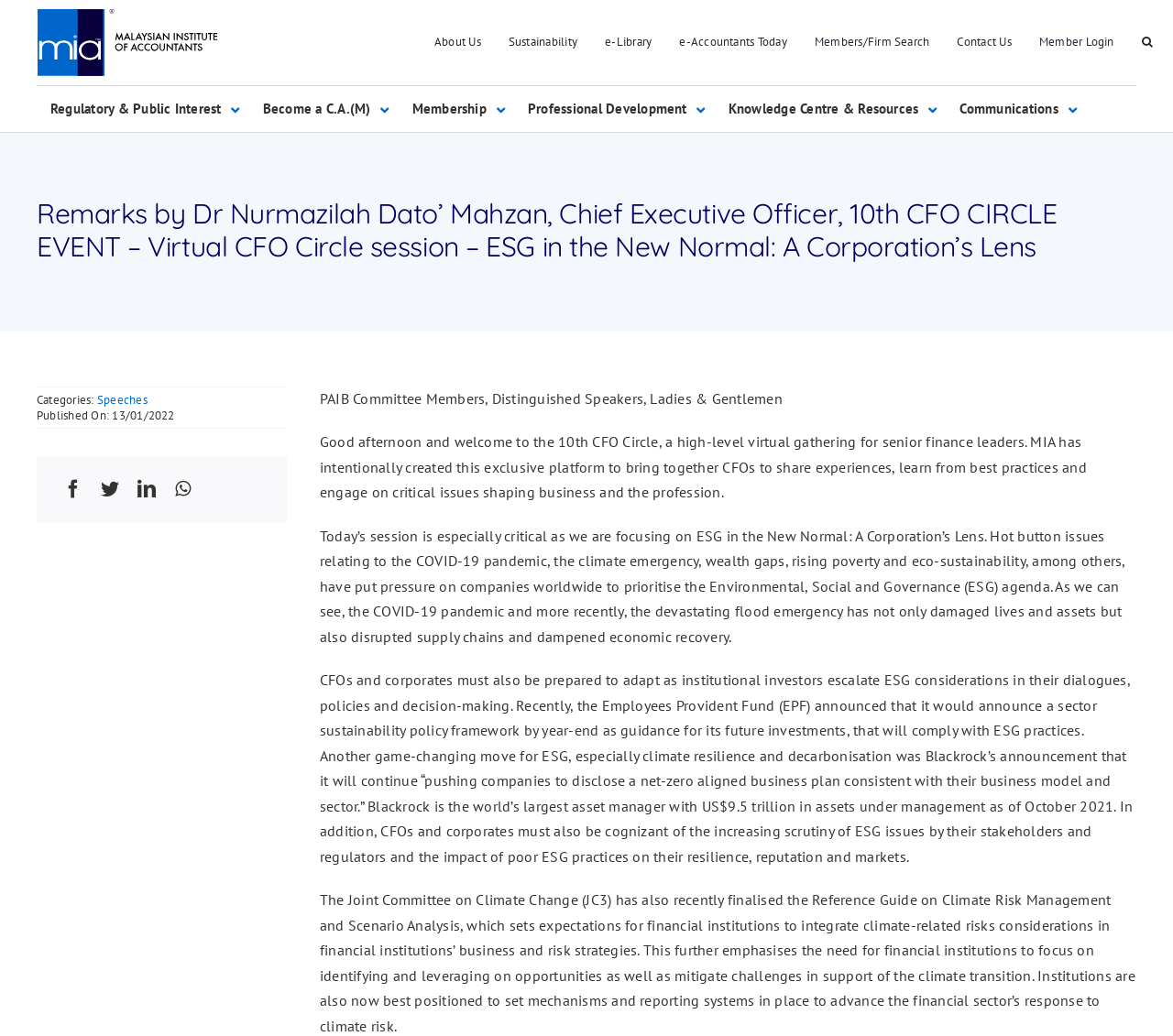Provide the bounding box coordinates, formatted as (top-left x, top-left y, bottom-right x, bottom-right y), with all values being floating point numbers between 0 and 1. Identify the bounding box of the UI element that matches the description: aria-label="Facebook"

[0.047, 0.459, 0.078, 0.486]